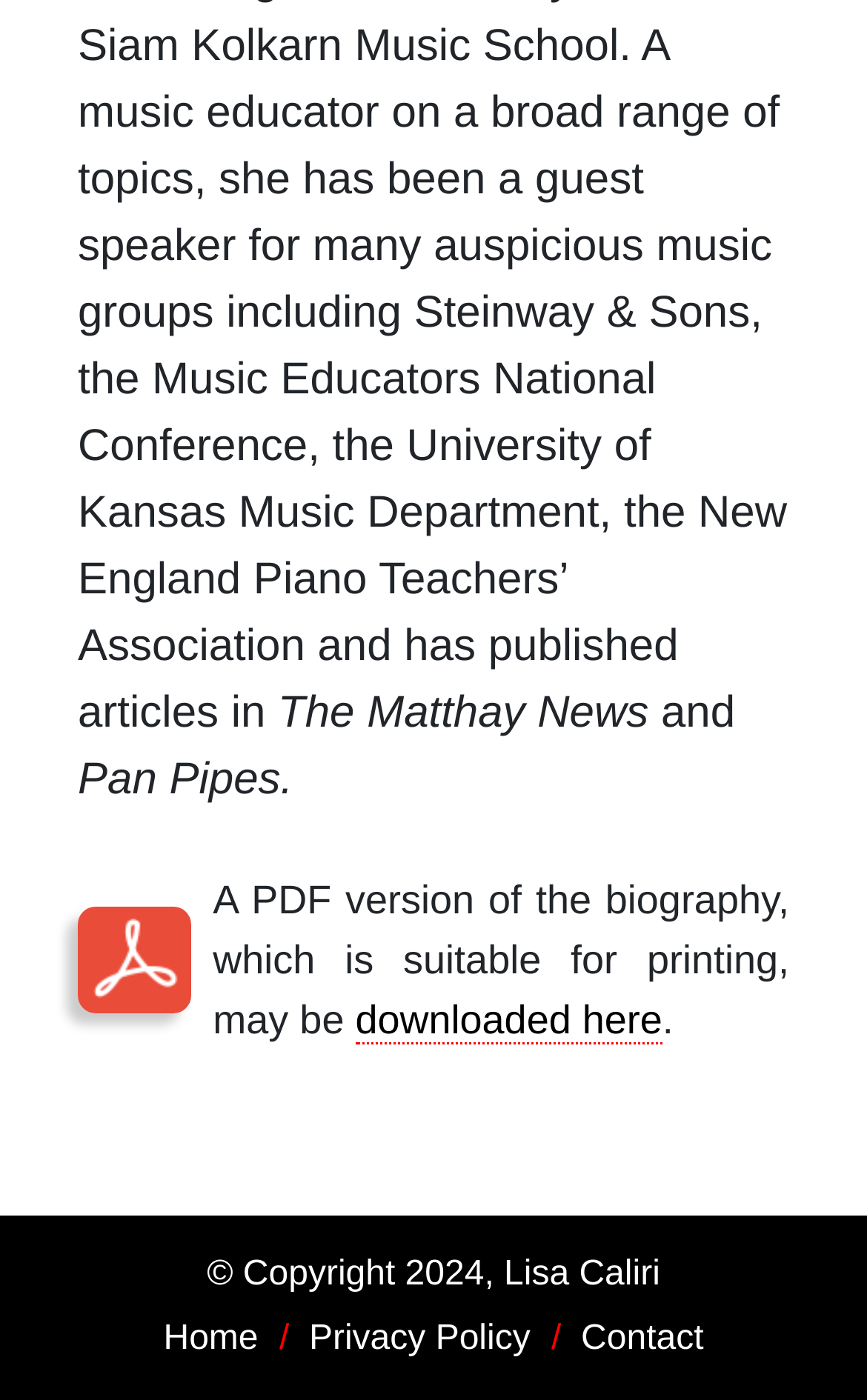Answer the following inquiry with a single word or phrase:
Who owns the copyright?

Lisa Caliri